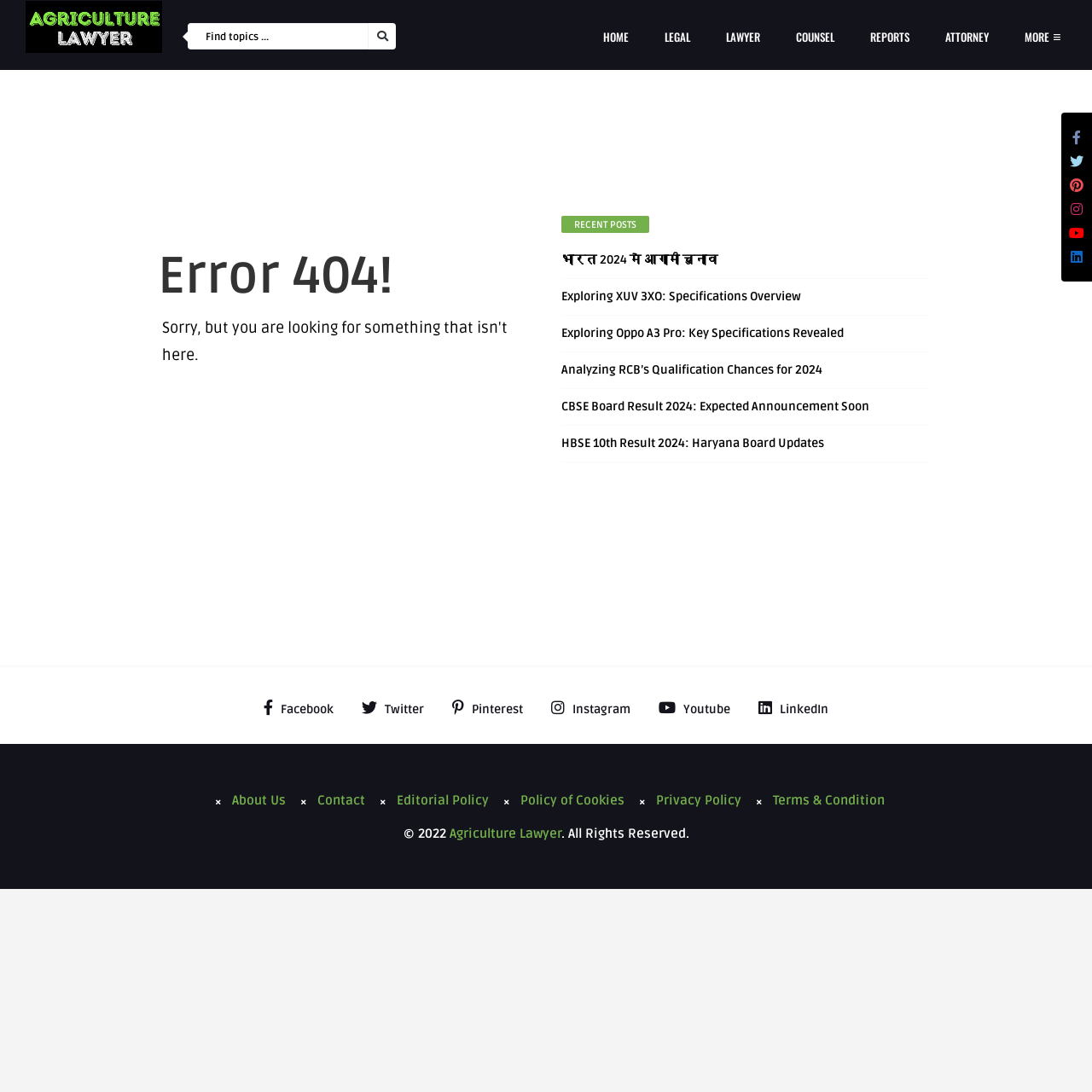What is the category of the recent posts section?
Please answer the question as detailed as possible.

The recent posts section contains links to various articles with different topics, such as elections, technology, and education. Therefore, it appears to be a mixed category section.